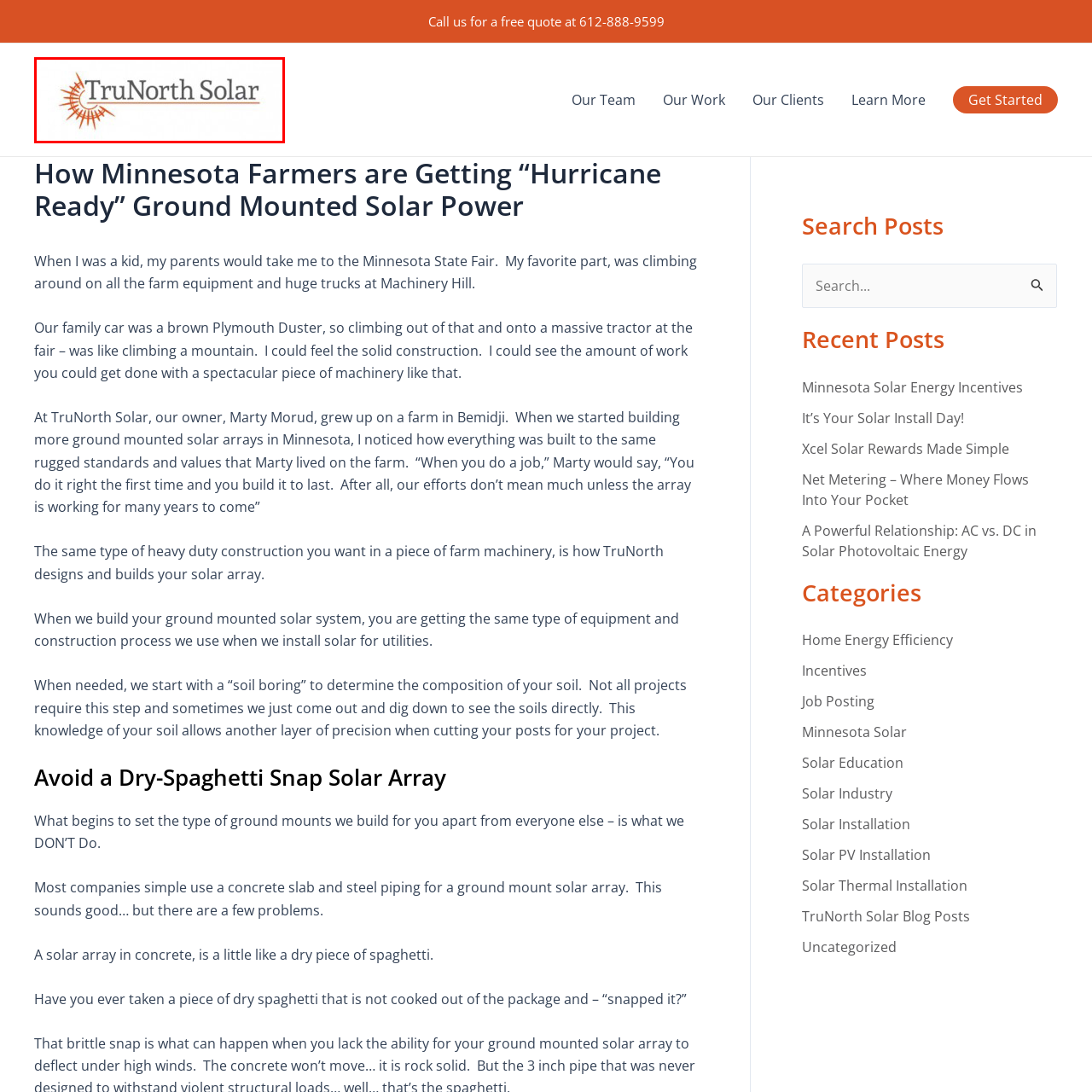Offer a comprehensive description of the image enclosed by the red box.

The image displays the logo of TruNorth Solar, featuring a stylized sun design that radiates light around the company name. The logo combines a warm orange hue for the sun with a modern, professional font in grey for the text "TruNorth Solar." This branding reflects the company’s focus on solar energy solutions and their commitment to quality and sustainability in solar installations for agricultural and residential needs. Positioned on a clean, white background, the logo conveys clarity and innovation, aligning with TruNorth Solar's mission to provide efficient solar power options.